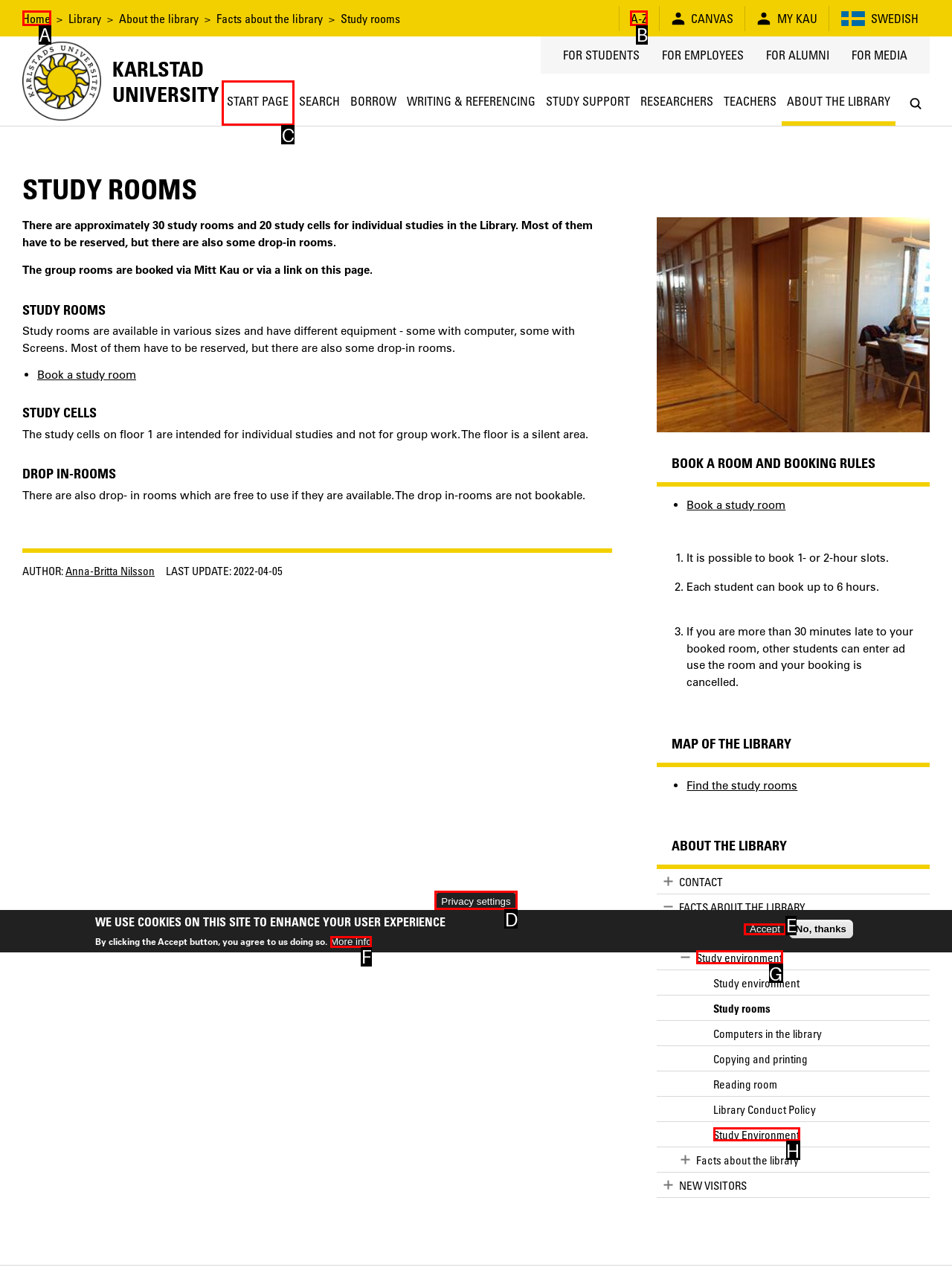Given the task: Go to the start page, indicate which boxed UI element should be clicked. Provide your answer using the letter associated with the correct choice.

C